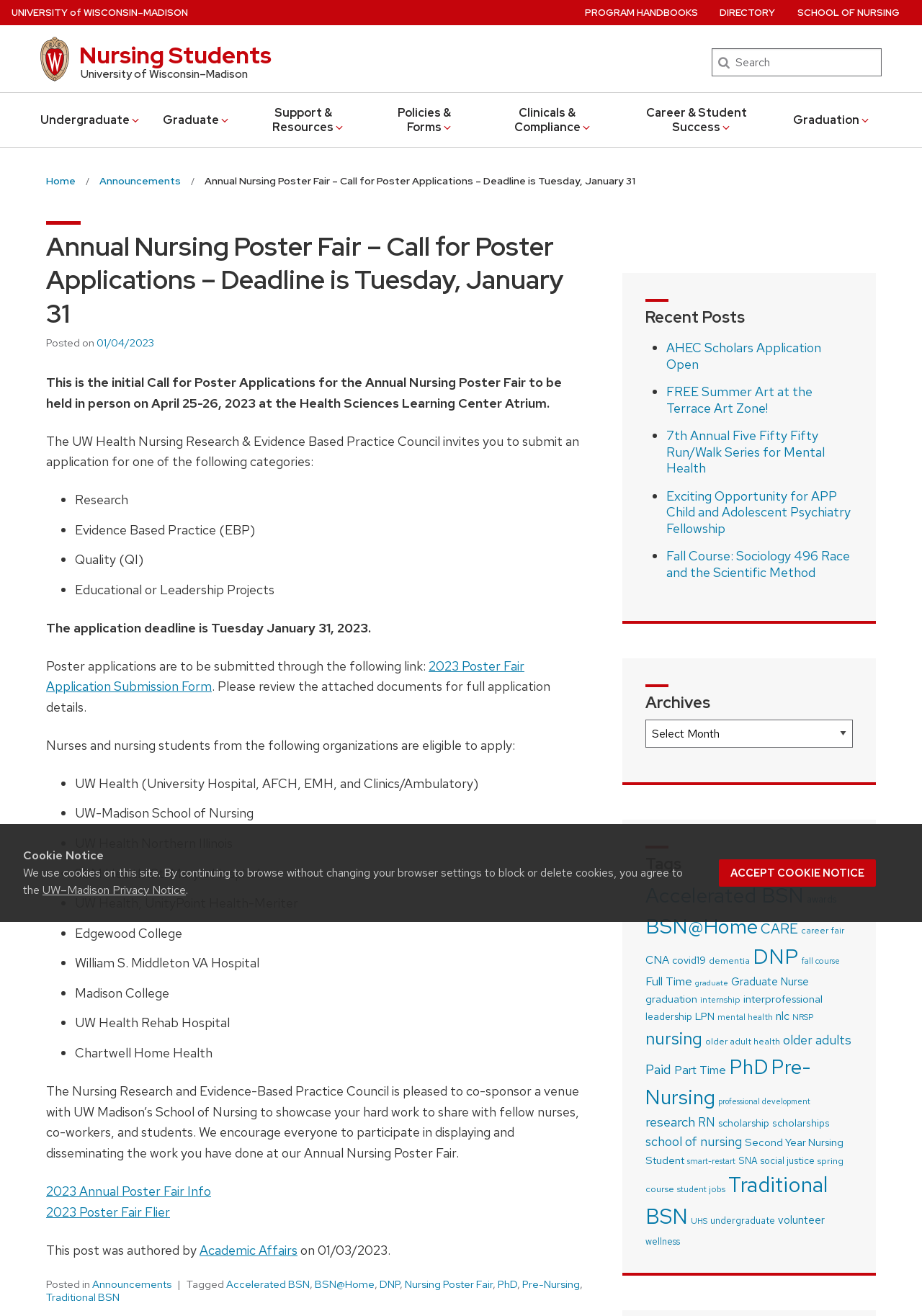Please specify the bounding box coordinates of the clickable region to carry out the following instruction: "Search for something". The coordinates should be four float numbers between 0 and 1, in the format [left, top, right, bottom].

[0.772, 0.037, 0.956, 0.058]